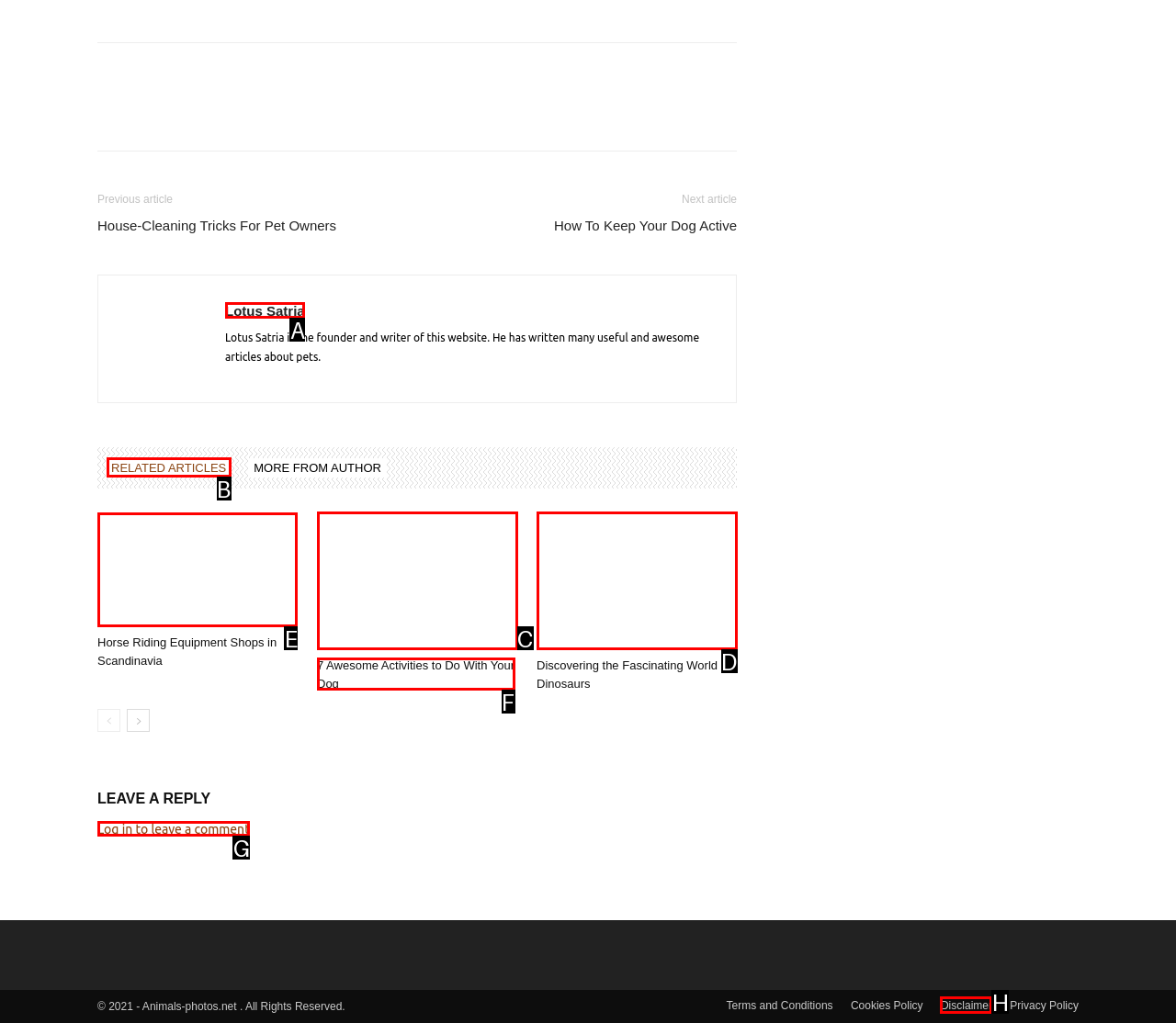Given the instruction: View the 'Horse Riding Equipment Shops' link, which HTML element should you click on?
Answer with the letter that corresponds to the correct option from the choices available.

E